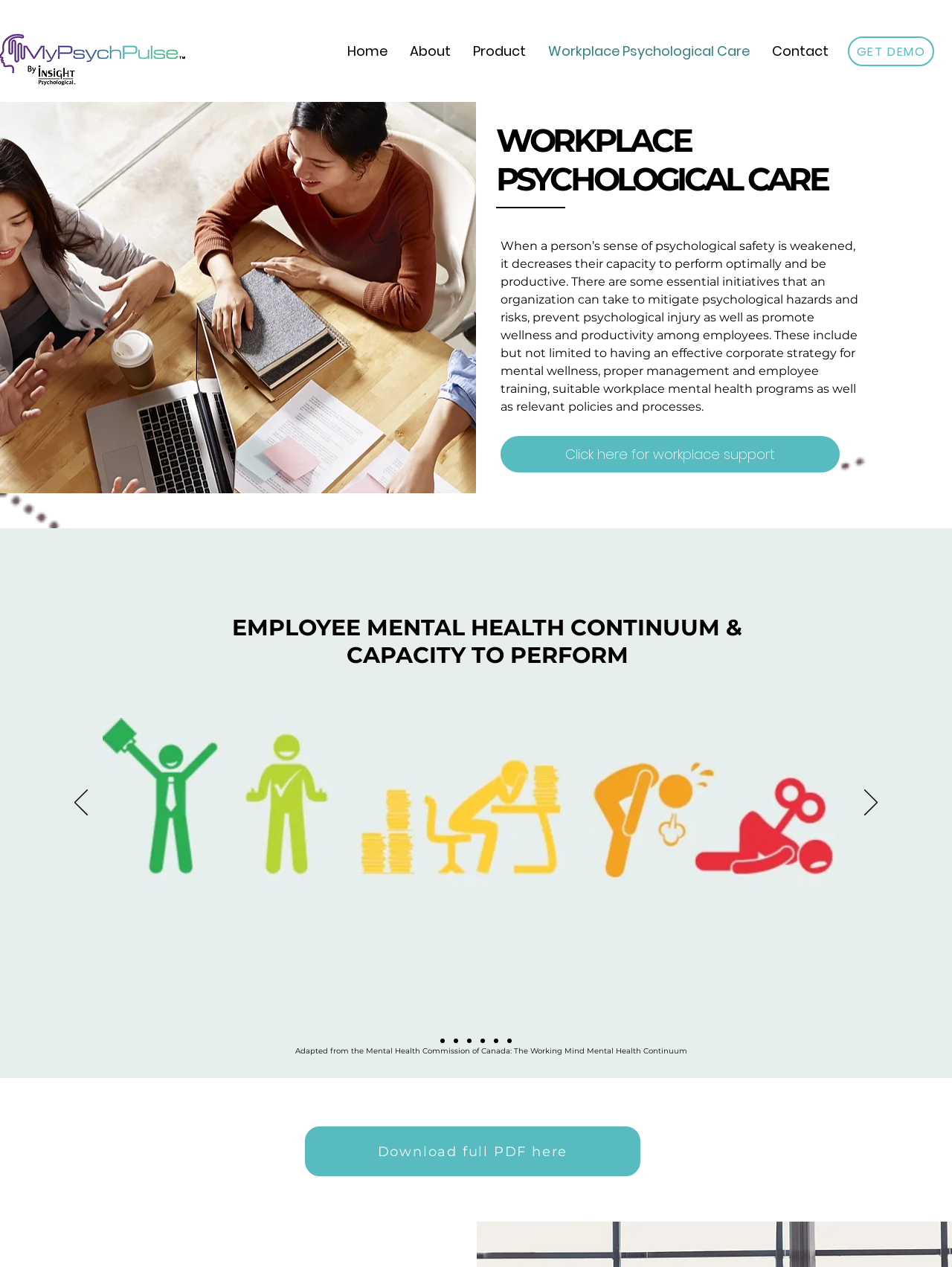Can you find the bounding box coordinates for the UI element given this description: "Download full PDF here"? Provide the coordinates as four float numbers between 0 and 1: [left, top, right, bottom].

[0.32, 0.889, 0.673, 0.928]